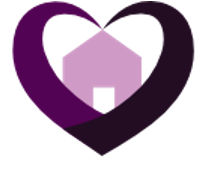Describe the scene depicted in the image with great detail.

The image features the logo of "Citizens Bright Ideas Home Care," showcasing a stylized design that incorporates two overlapping hearts. One heart is depicted in a deep purple hue, while the other blends softer shades of pink, symbolizing care, compassion, and the nurturing nature of the services provided. At the center of the emblem, a simple yet meaningful house icon emphasizes the agency's commitment to home health care, highlighting their focus on helping older adults and individuals with disabilities remain in the comfort of their homes. This logo encapsulates the agency's mission, reflecting their dedication to enhancing the quality of life through personalized and compassionate care.